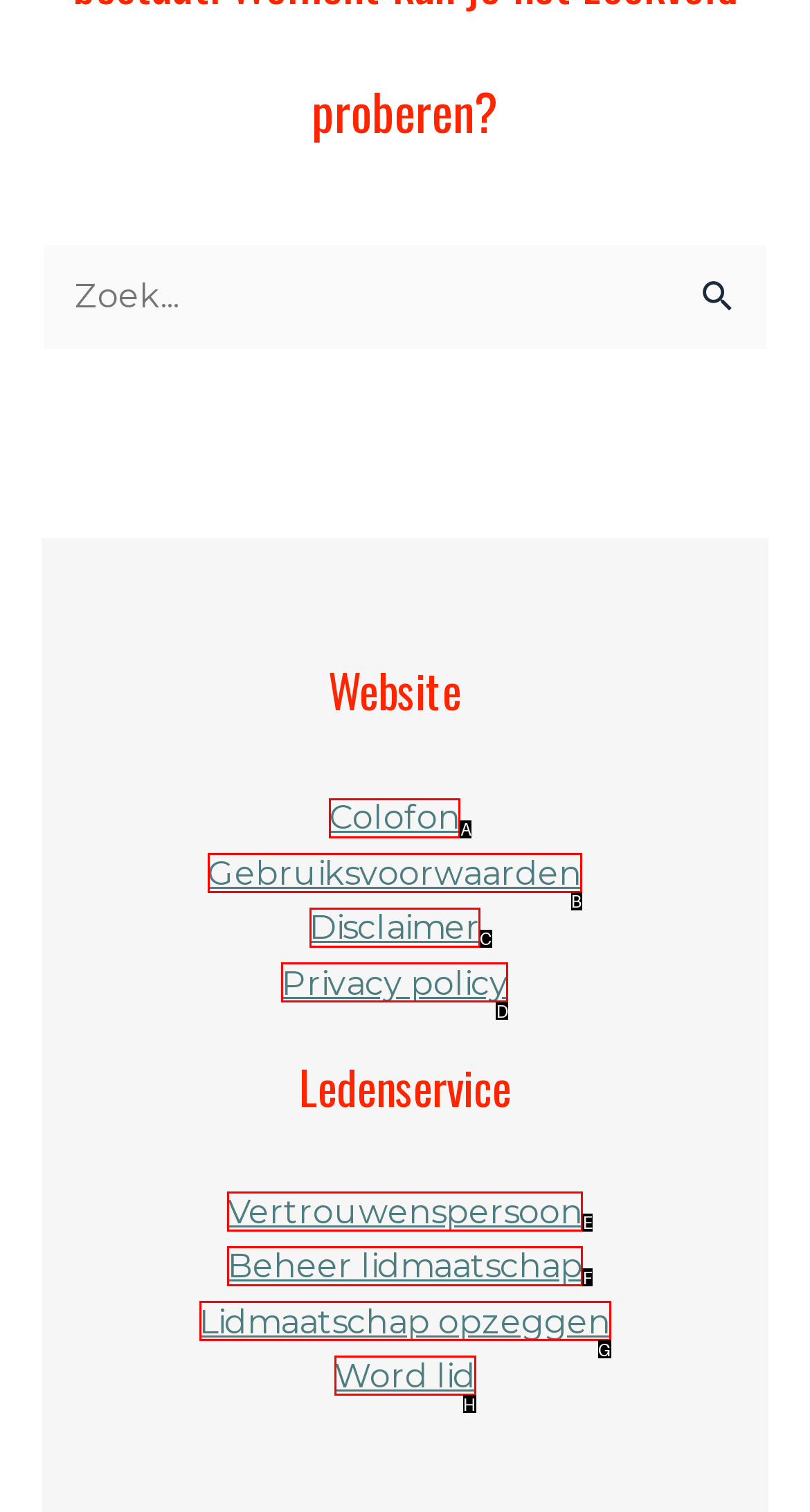Identify the letter corresponding to the UI element that matches this description: Beheer lidmaatschap
Answer using only the letter from the provided options.

F